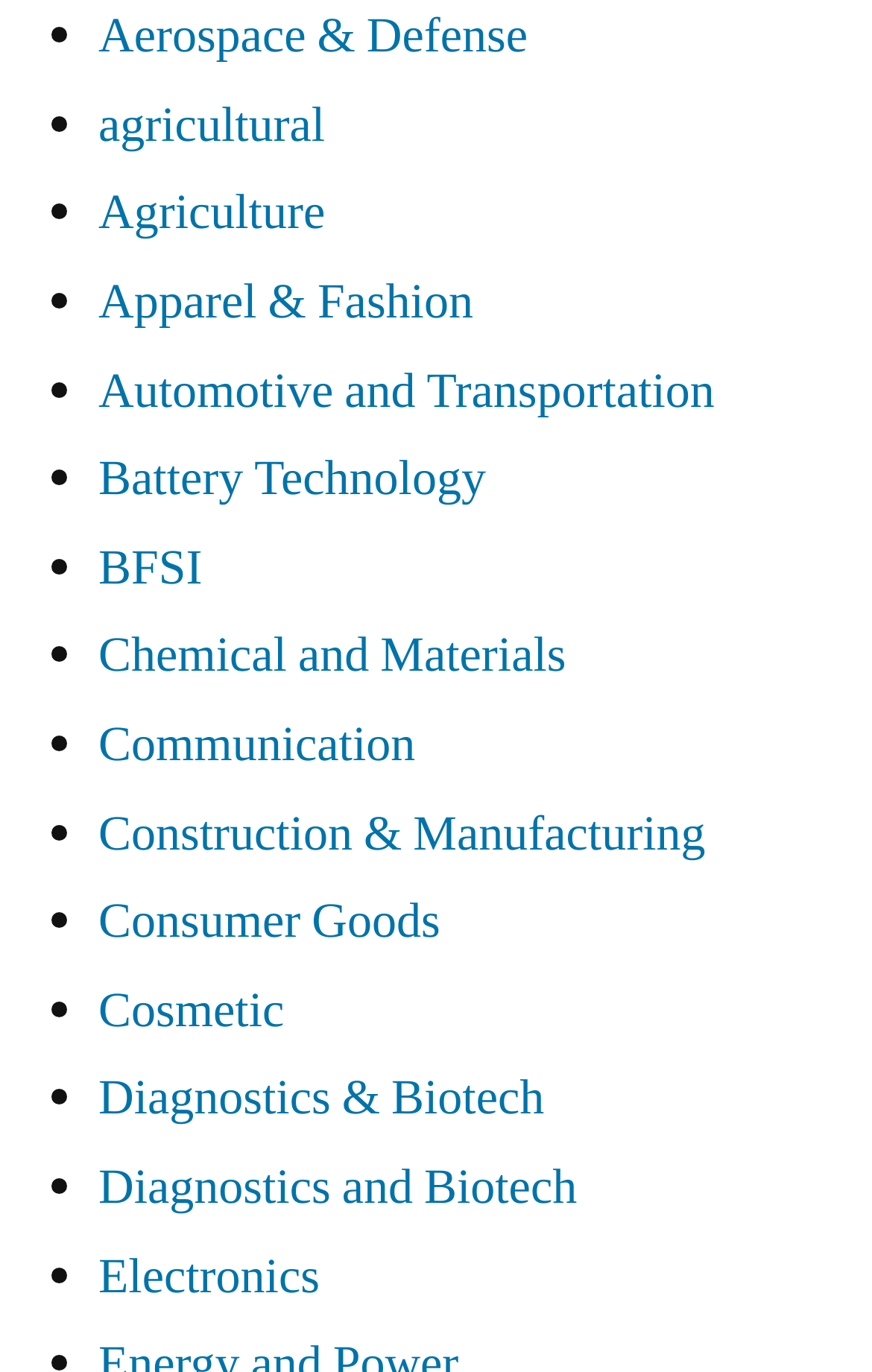Show the bounding box coordinates of the region that should be clicked to follow the instruction: "View Agriculture."

[0.113, 0.068, 0.373, 0.114]